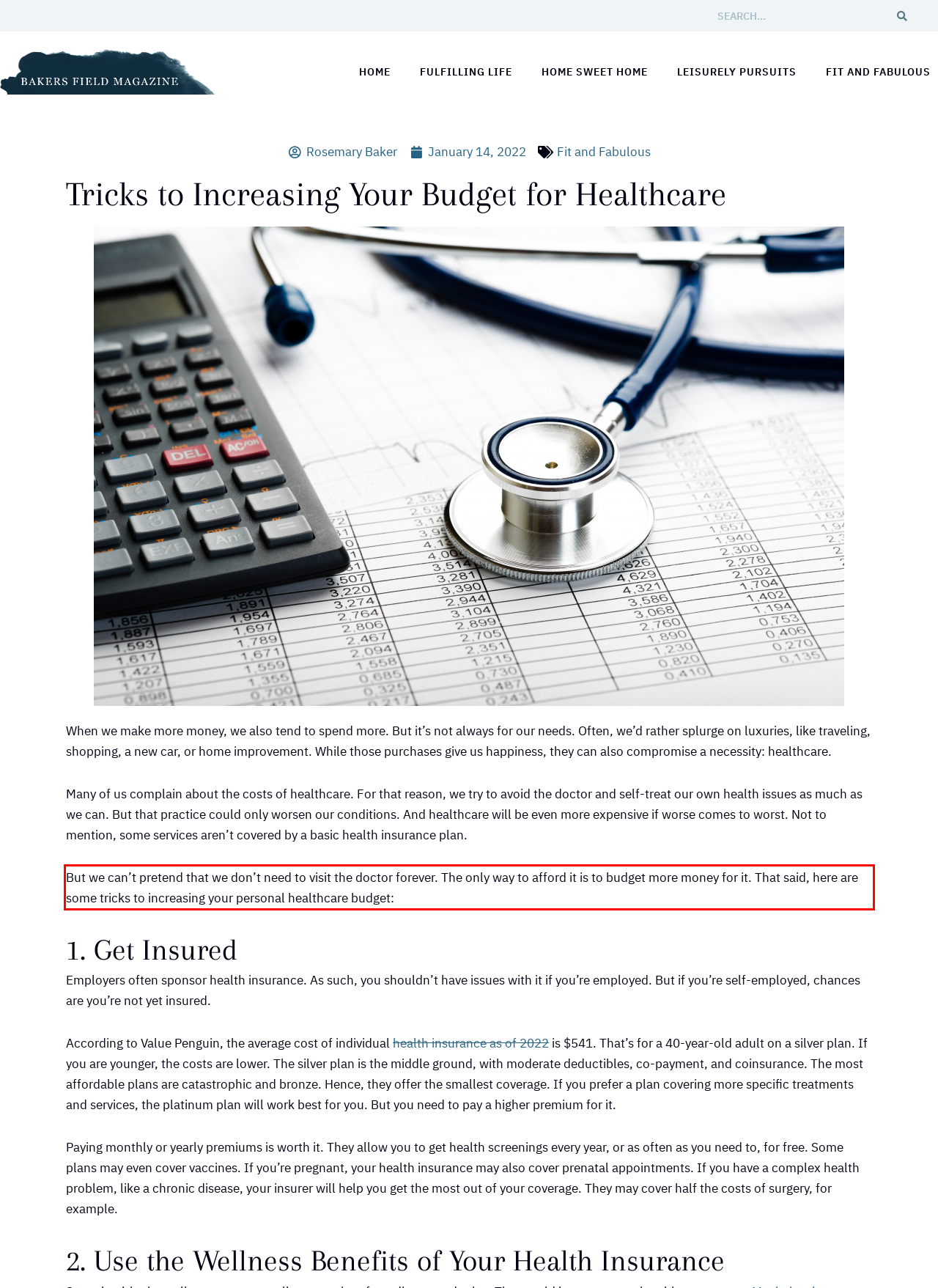Analyze the webpage screenshot and use OCR to recognize the text content in the red bounding box.

But we can’t pretend that we don’t need to visit the doctor forever. The only way to afford it is to budget more money for it. That said, here are some tricks to increasing your personal healthcare budget: